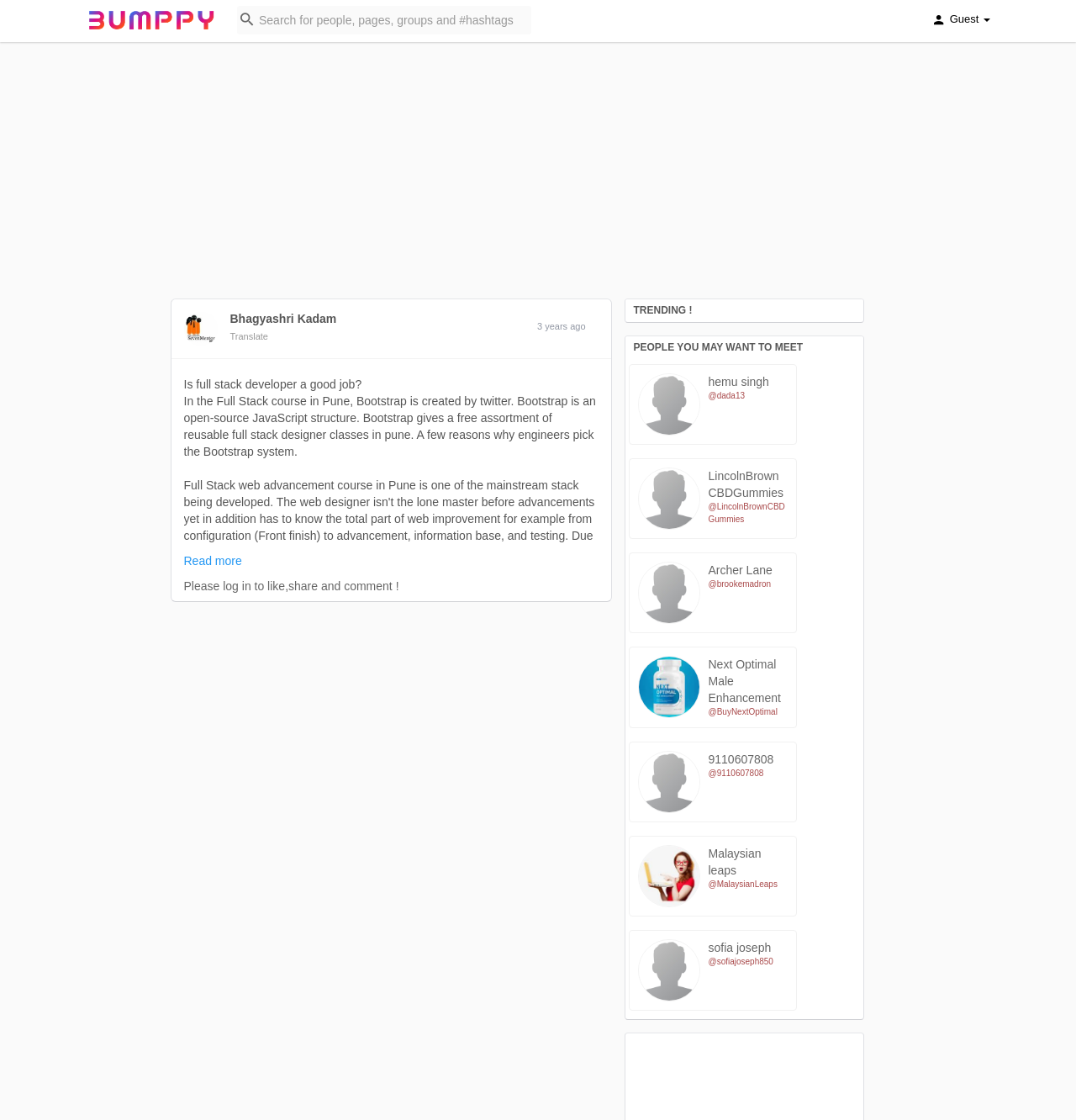Identify the bounding box coordinates for the element you need to click to achieve the following task: "Read more about full stack developer". Provide the bounding box coordinates as four float numbers between 0 and 1, in the form [left, top, right, bottom].

[0.171, 0.495, 0.225, 0.507]